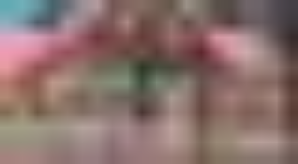Give a meticulous account of what the image depicts.

The image features a colorful and engaging setup, likely from a event or market stall. A vibrant pink canopy stretches across the top, providing shade and creating a welcoming atmosphere. Below, a bright green structure or post is prominently displayed, adding an element of contrast to the surrounding earthy tones of the ground and nearby stalls. The imagery captures the lively essence of the location, suggesting it is a place full of activity and community interaction. This inviting scene encourages exploration and connection, making it a perfect representation of a festive gathering or a friendly market environment.